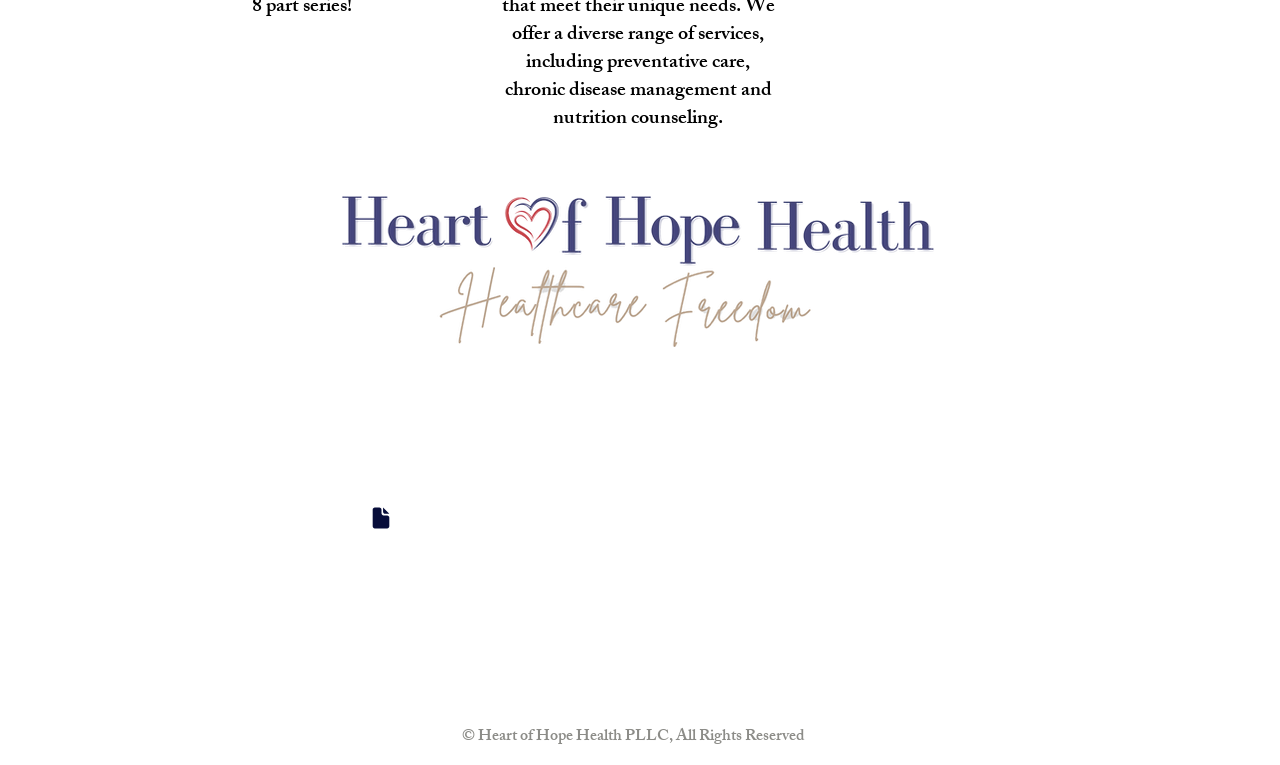Provide a short answer to the following question with just one word or phrase: What is the name of the healthcare provider?

Heart of Hope Health